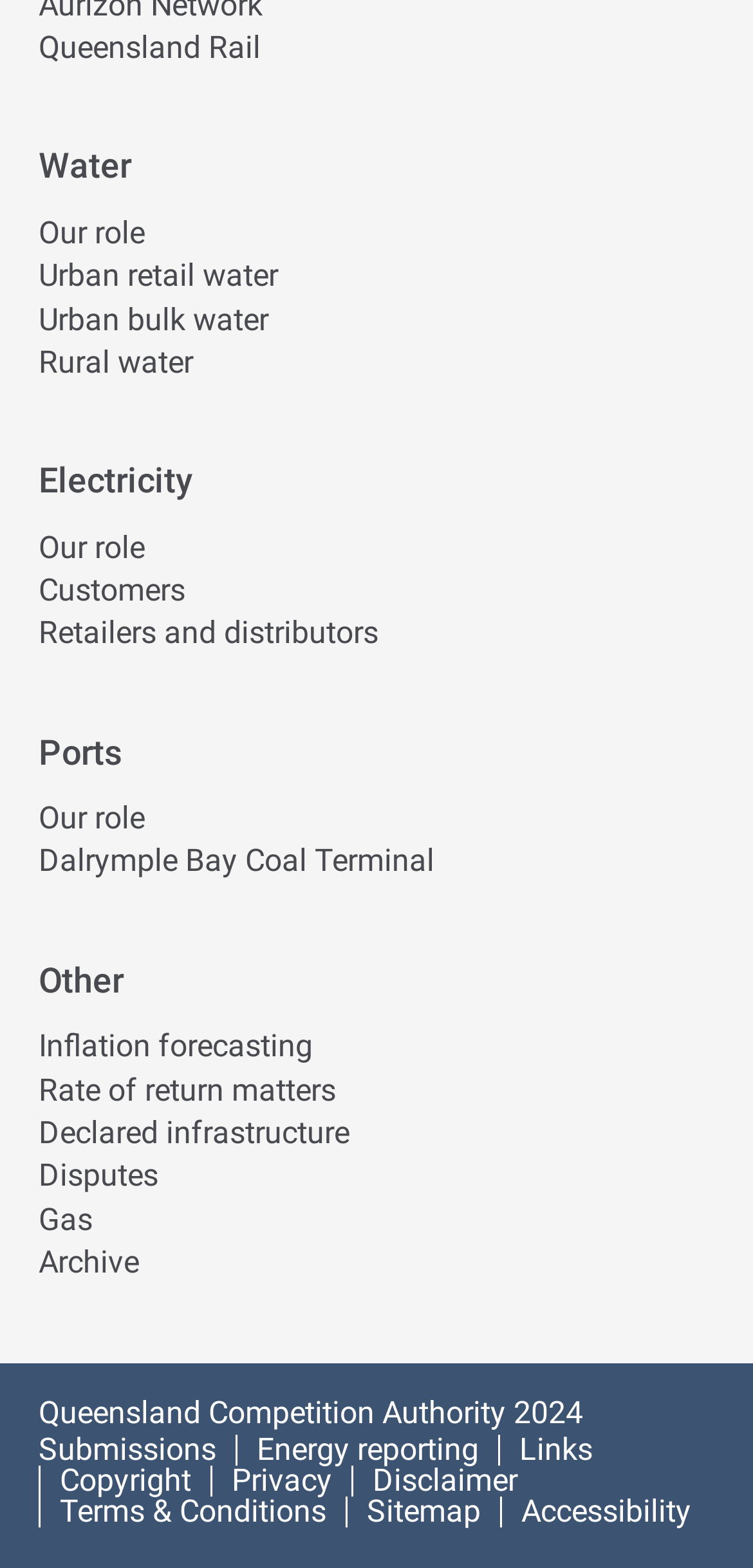Find the bounding box of the element with the following description: "Urban bulk water". The coordinates must be four float numbers between 0 and 1, formatted as [left, top, right, bottom].

[0.051, 0.192, 0.356, 0.215]